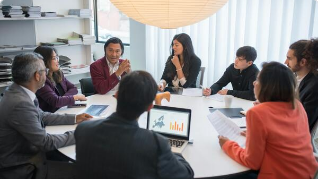Please reply with a single word or brief phrase to the question: 
What type of light is filtering through the drapes?

Natural light